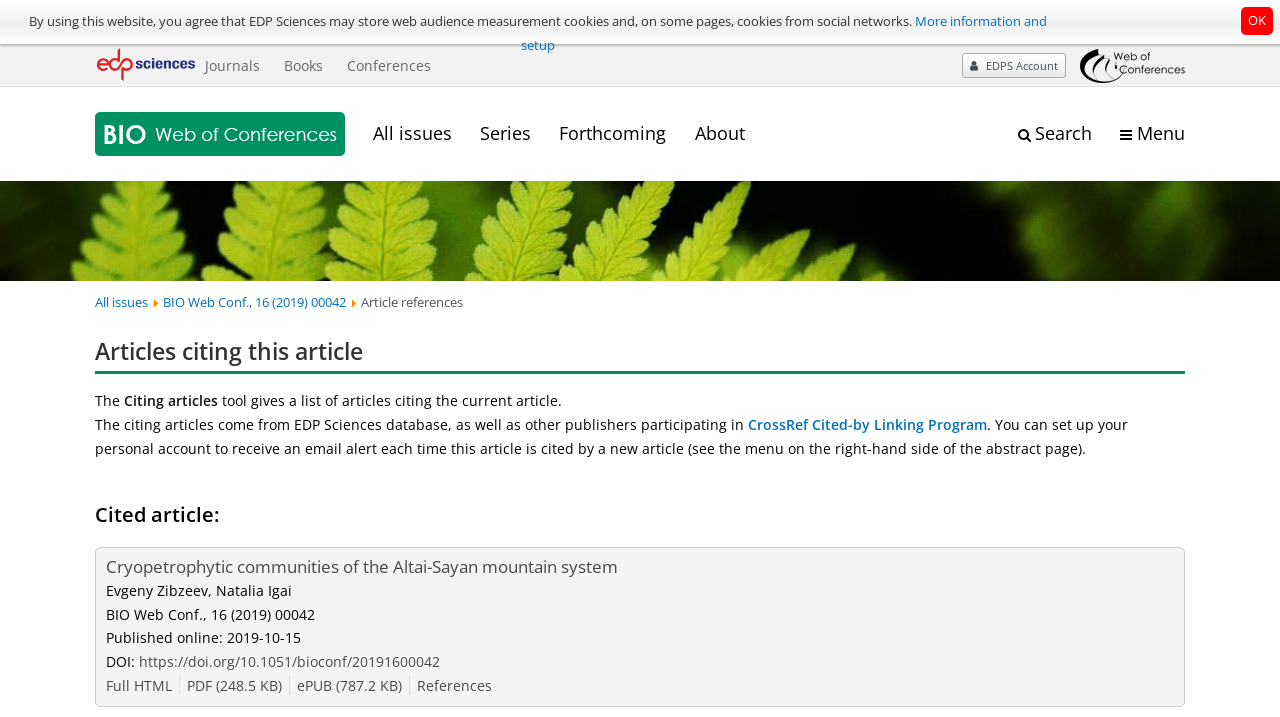Please find the top heading of the webpage and generate its text.

Articles citing this article